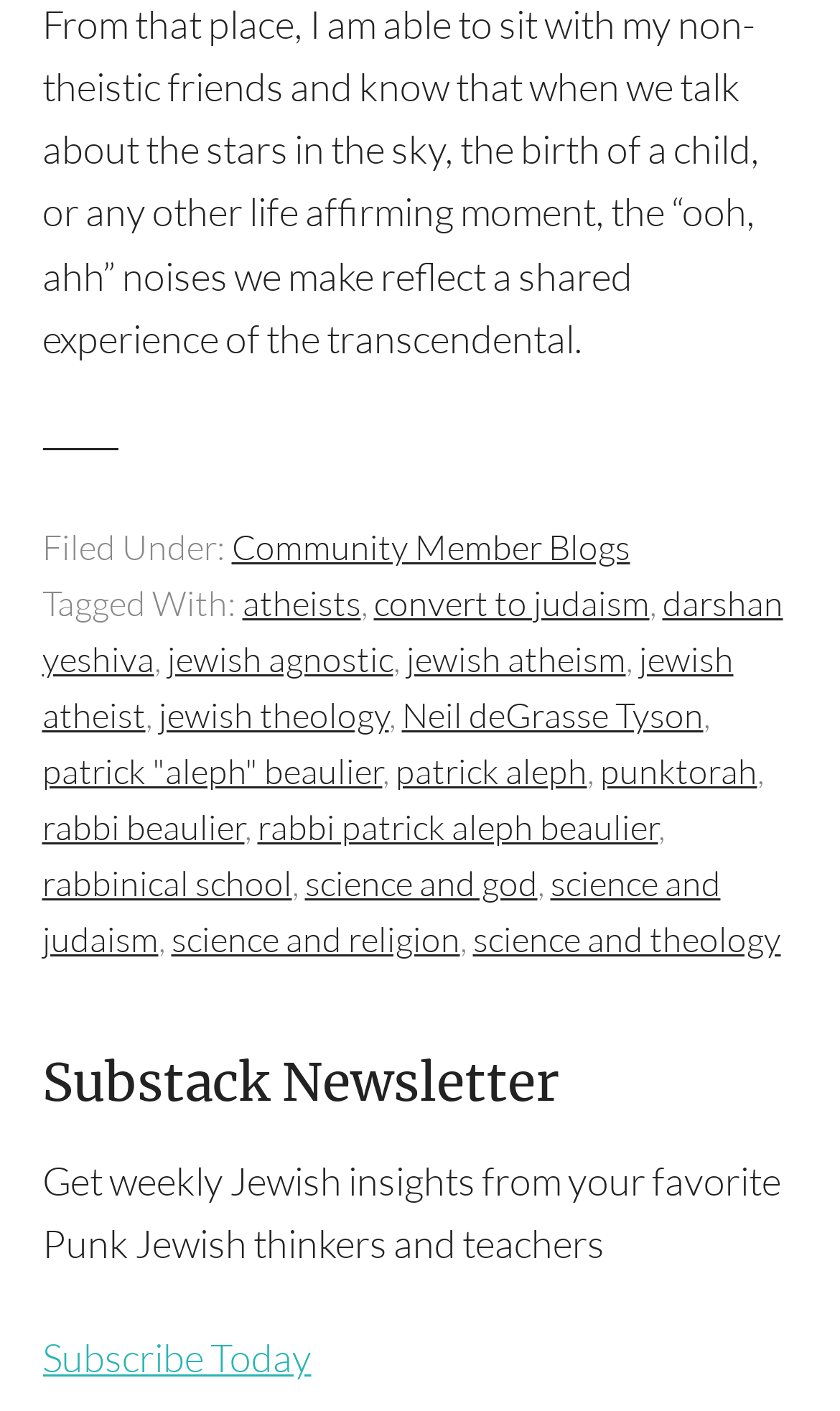Identify the bounding box of the HTML element described here: "jewish atheism". Provide the coordinates as four float numbers between 0 and 1: [left, top, right, bottom].

[0.483, 0.452, 0.745, 0.482]